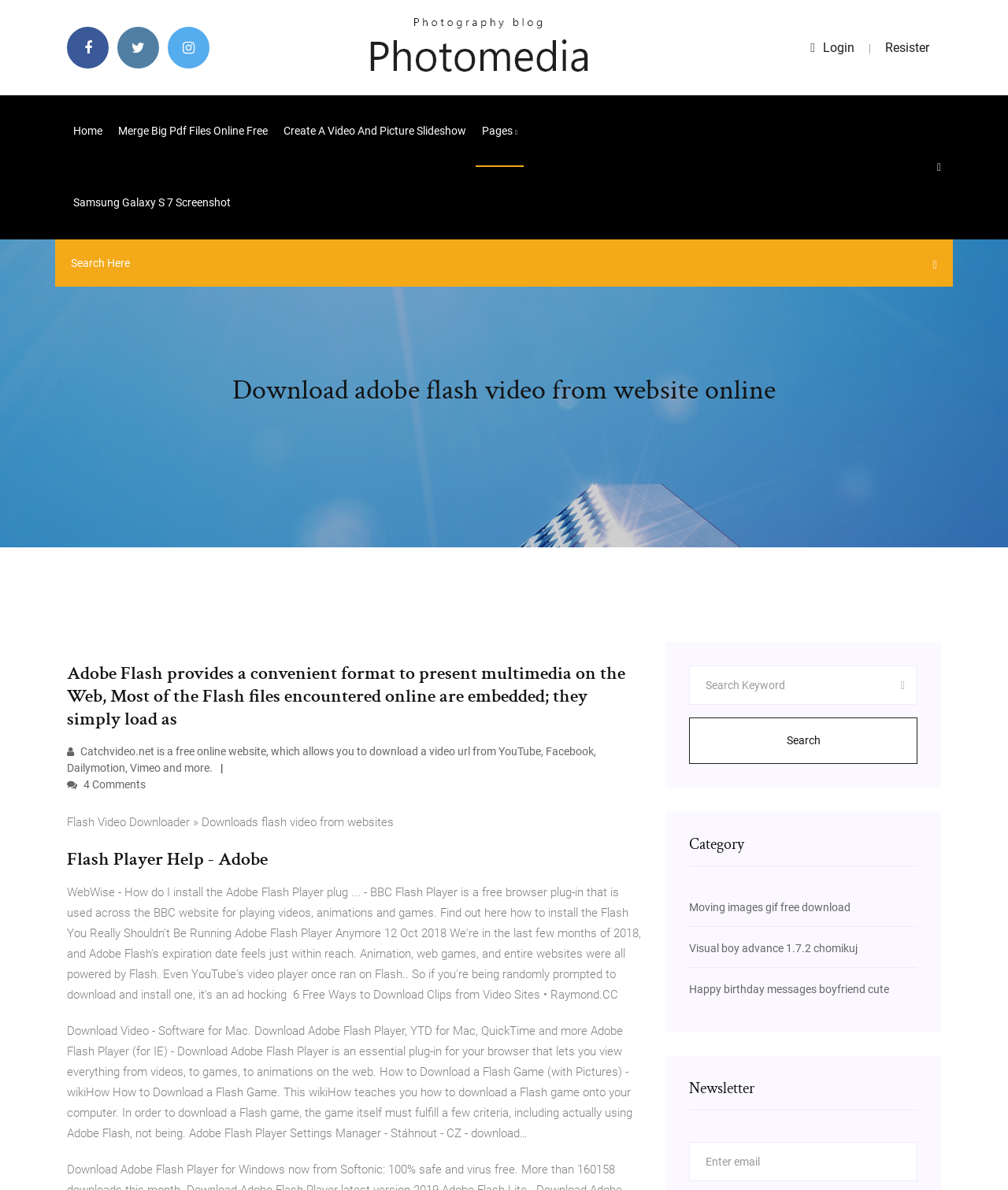Find the bounding box coordinates for the element that must be clicked to complete the instruction: "Search for a keyword". The coordinates should be four float numbers between 0 and 1, indicated as [left, top, right, bottom].

[0.07, 0.205, 0.918, 0.238]